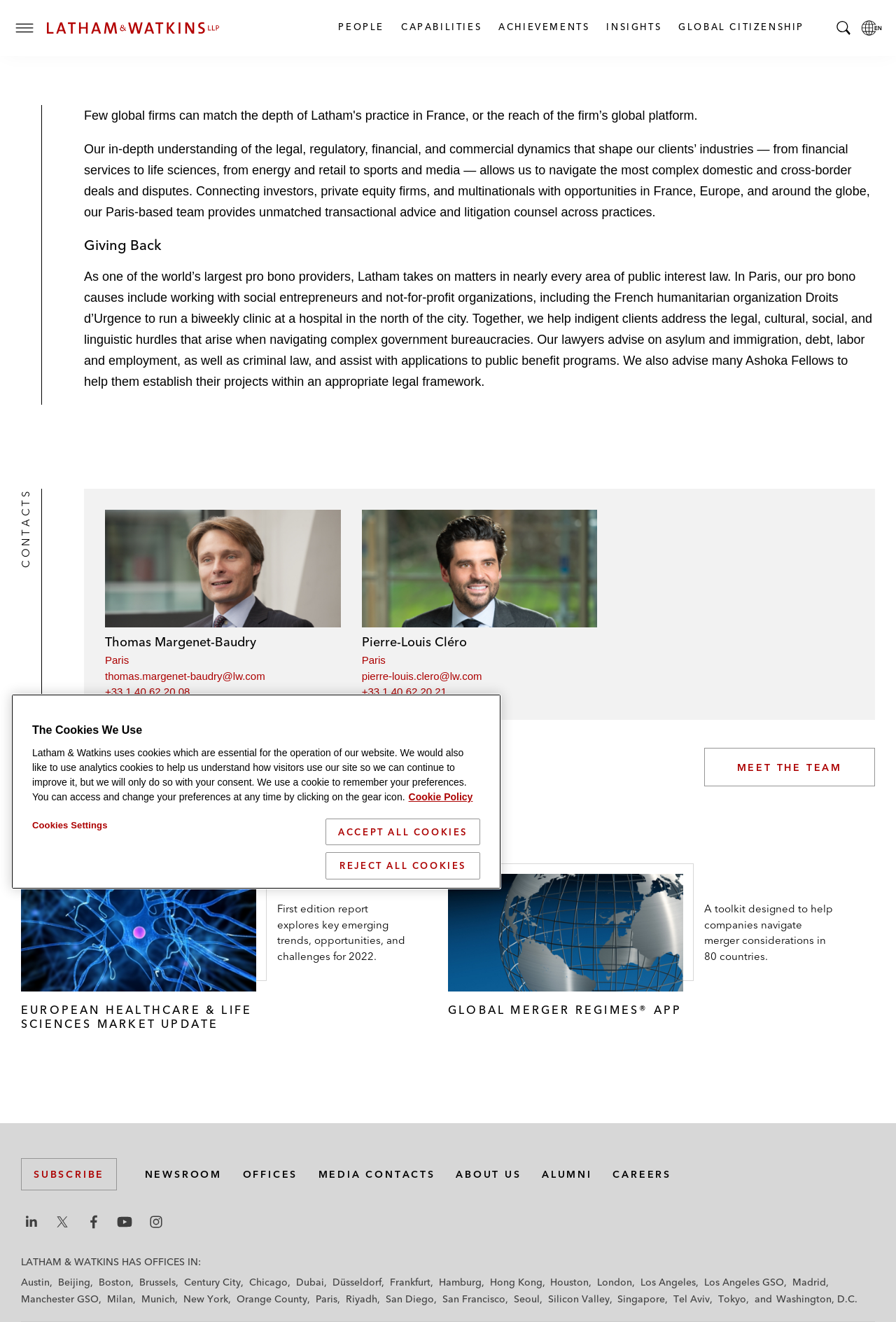Give the bounding box coordinates for this UI element: "title="LW Logo Image Link"". The coordinates should be four float numbers between 0 and 1, arranged as [left, top, right, bottom].

[0.051, 0.016, 0.246, 0.026]